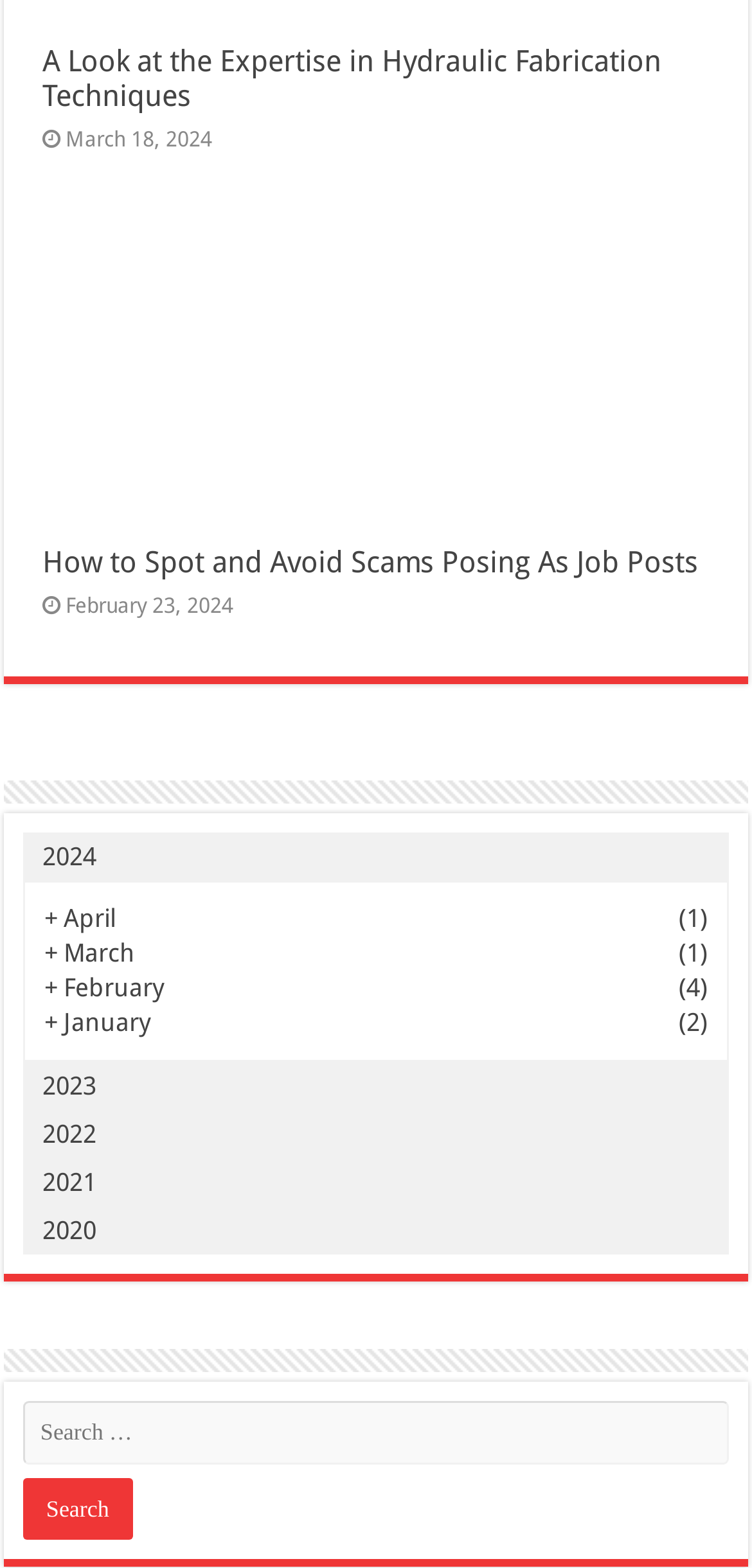What is the purpose of the search box?
Examine the webpage screenshot and provide an in-depth answer to the question.

I inferred the purpose of the search box by its location and the presence of a 'Search' button next to it, which suggests that users can input keywords to search for content on the website.